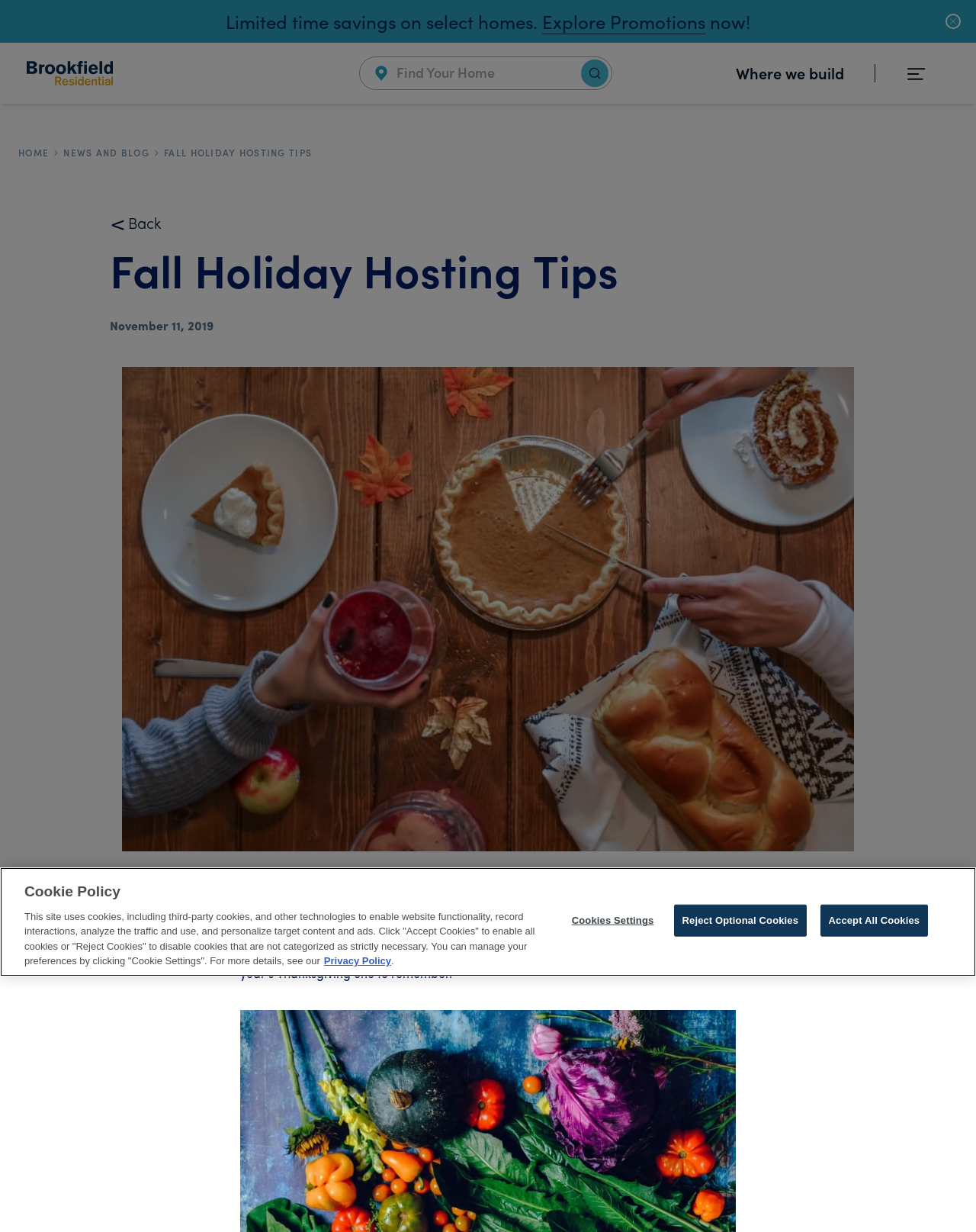Provide a single word or phrase answer to the question: 
What is the purpose of the textbox on the top right?

Find Your Home